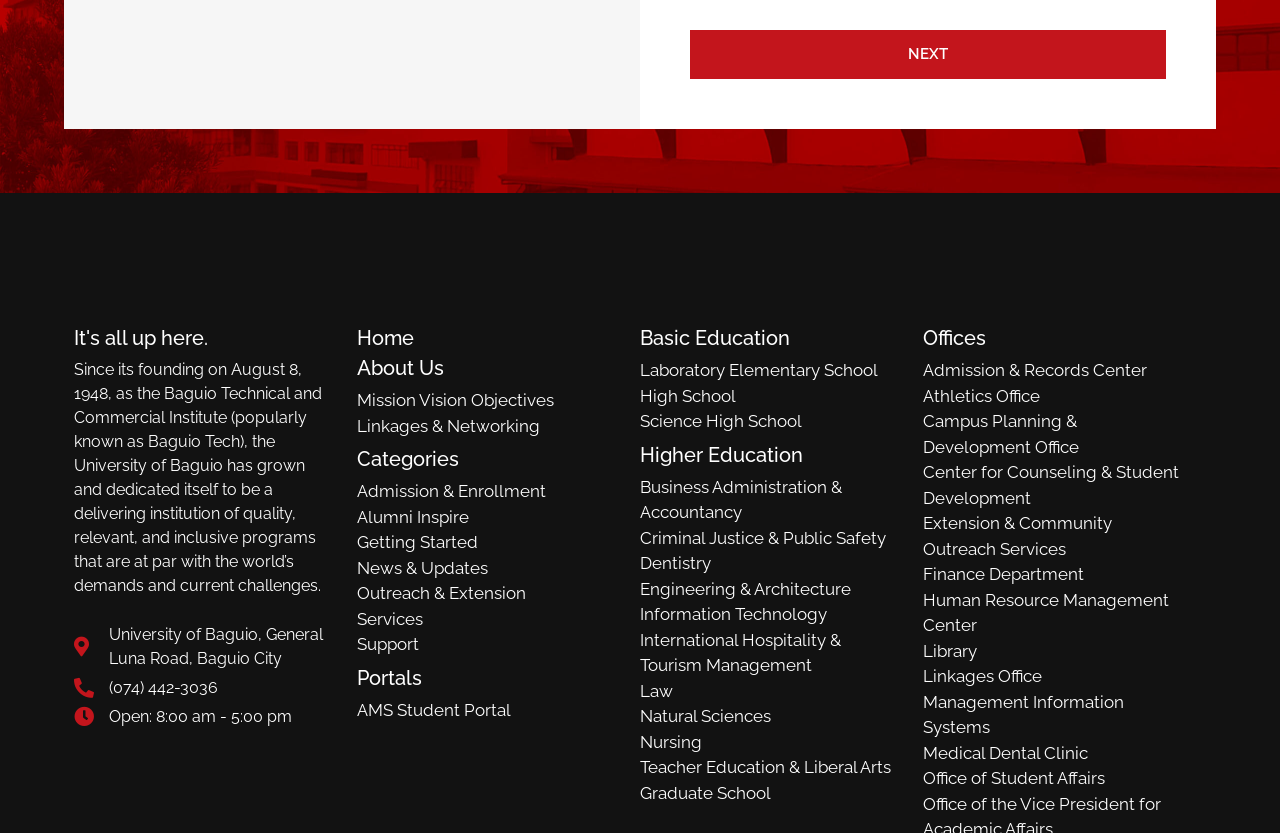How many links are there under the 'Higher Education' category?
Look at the screenshot and provide an in-depth answer.

I counted the number of link elements under the 'Higher Education' category, which are 'Business Administration & Accountancy', 'Criminal Justice & Public Safety', 'Dentistry', 'Engineering & Architecture', 'Information Technology', 'International Hospitality & Tourism Management', 'Law', 'Natural Sciences', and 'Nursing'.